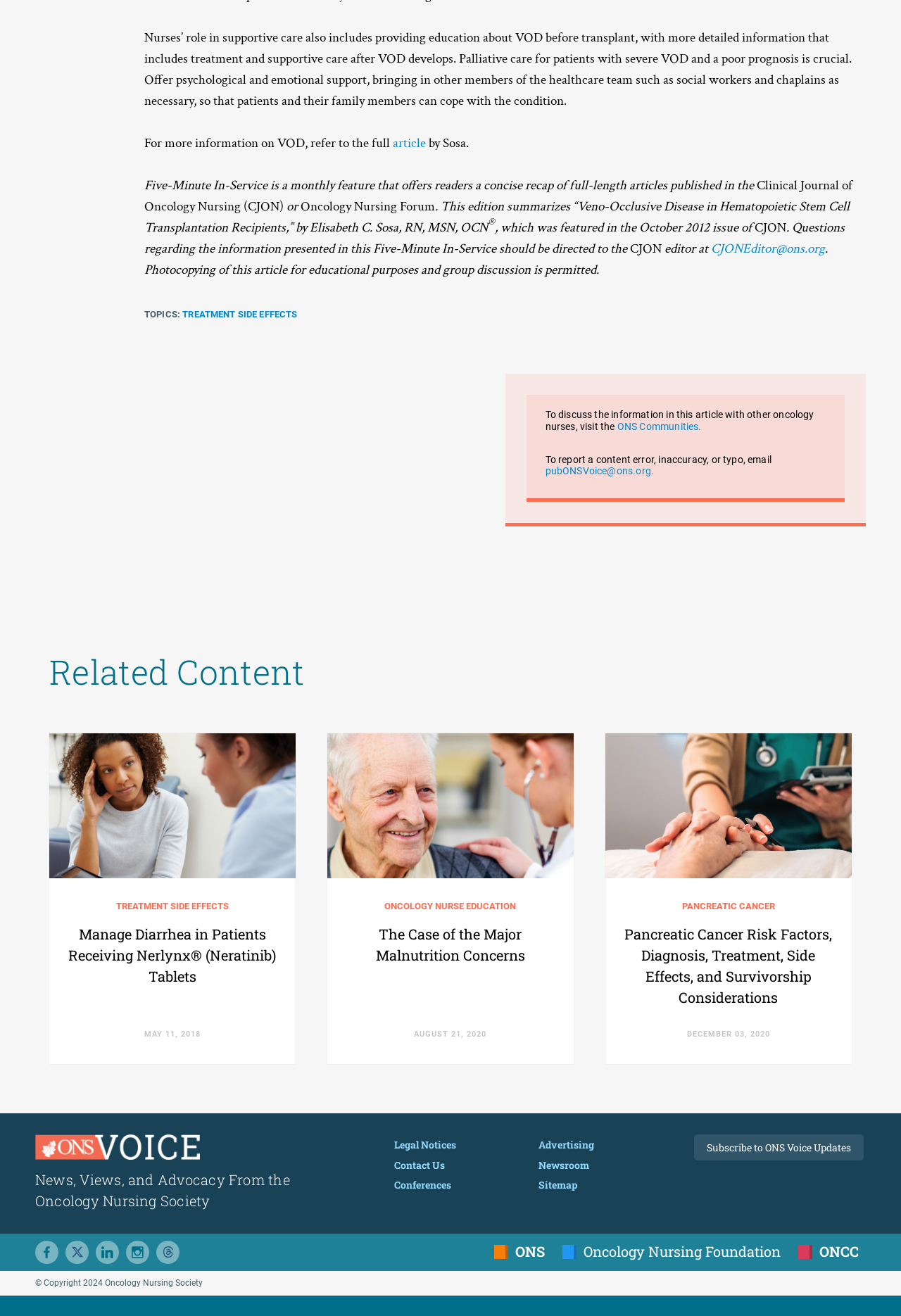Find the bounding box coordinates for the area you need to click to carry out the instruction: "Click on the 'TREATMENT SIDE EFFECTS' link". The coordinates should be four float numbers between 0 and 1, indicated as [left, top, right, bottom].

[0.203, 0.235, 0.33, 0.243]